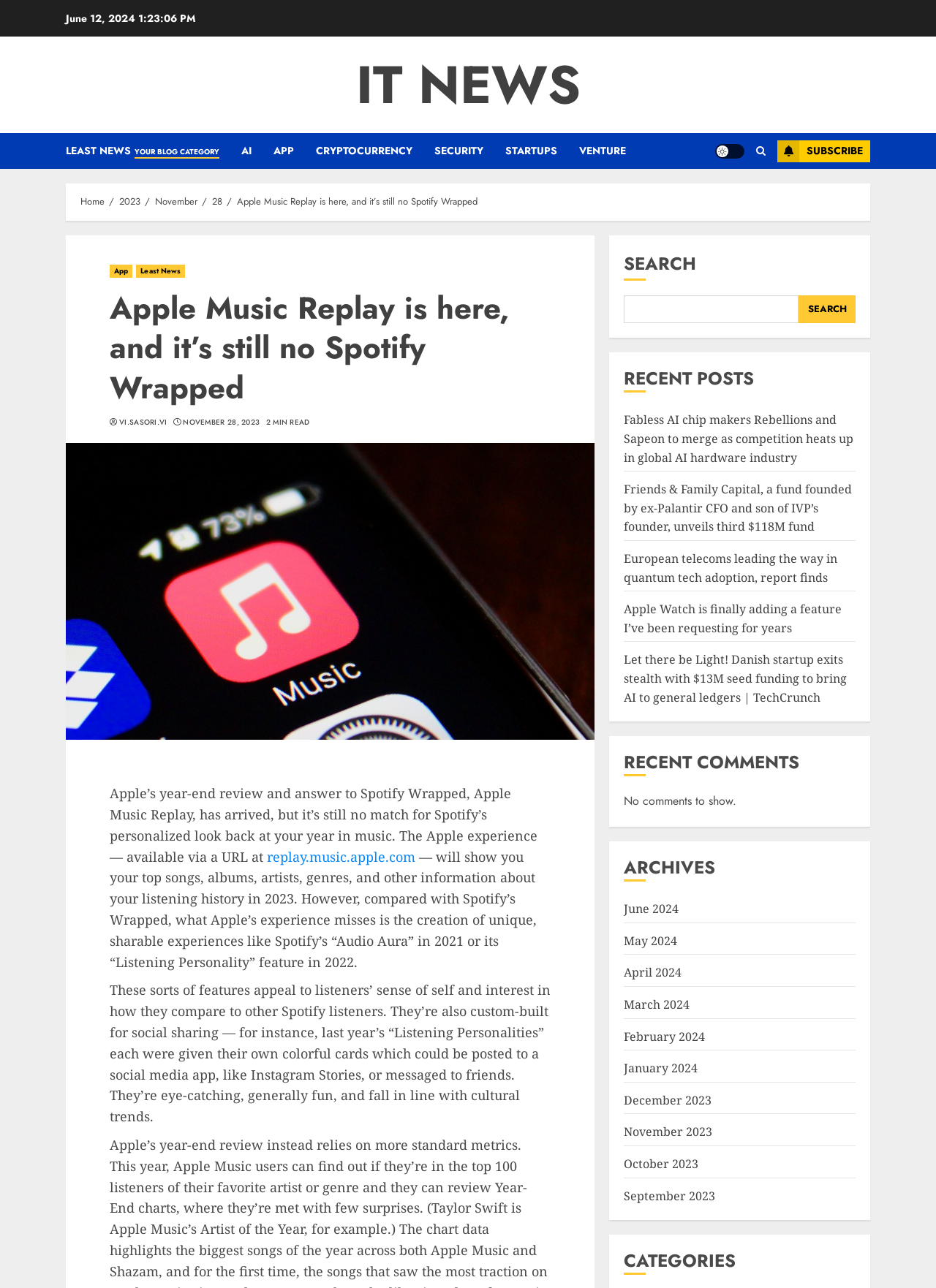What is the URL of Apple Music Replay?
Please provide a single word or phrase in response based on the screenshot.

replay.music.apple.com